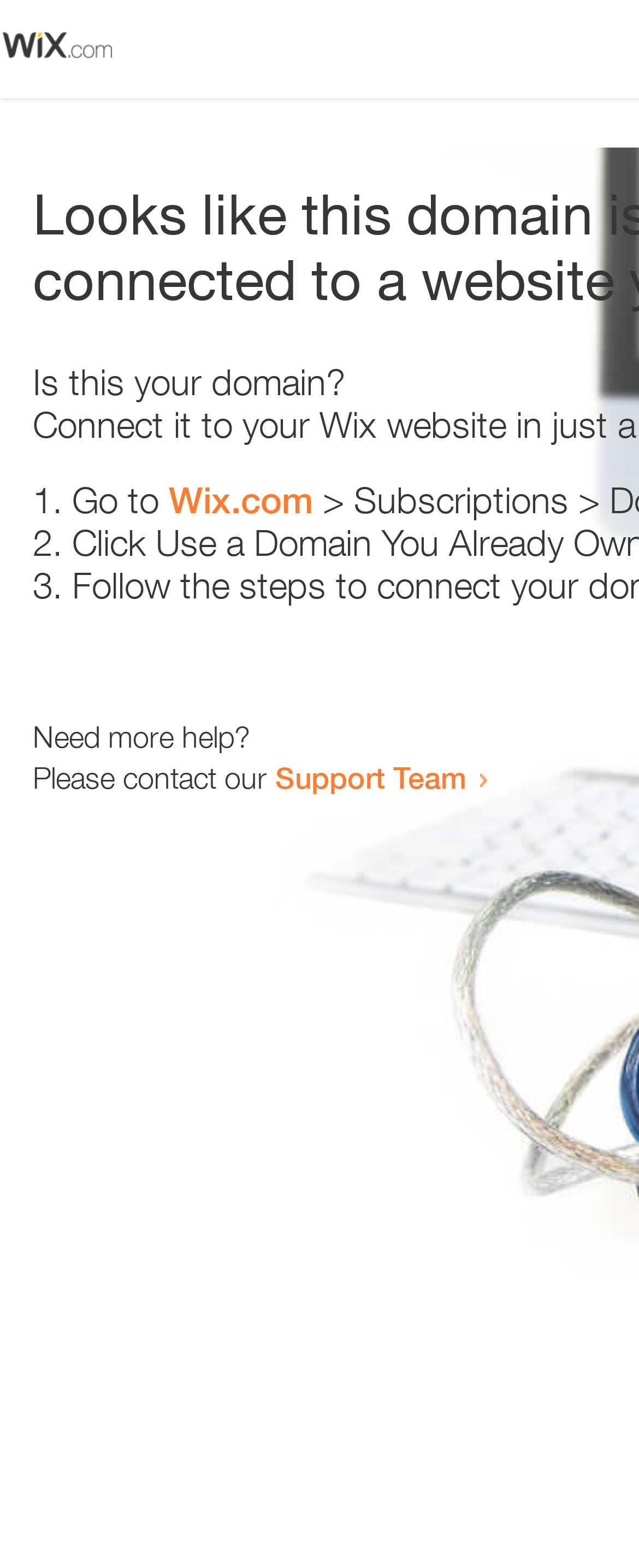Respond to the question below with a concise word or phrase:
How many steps are provided to resolve the issue?

3